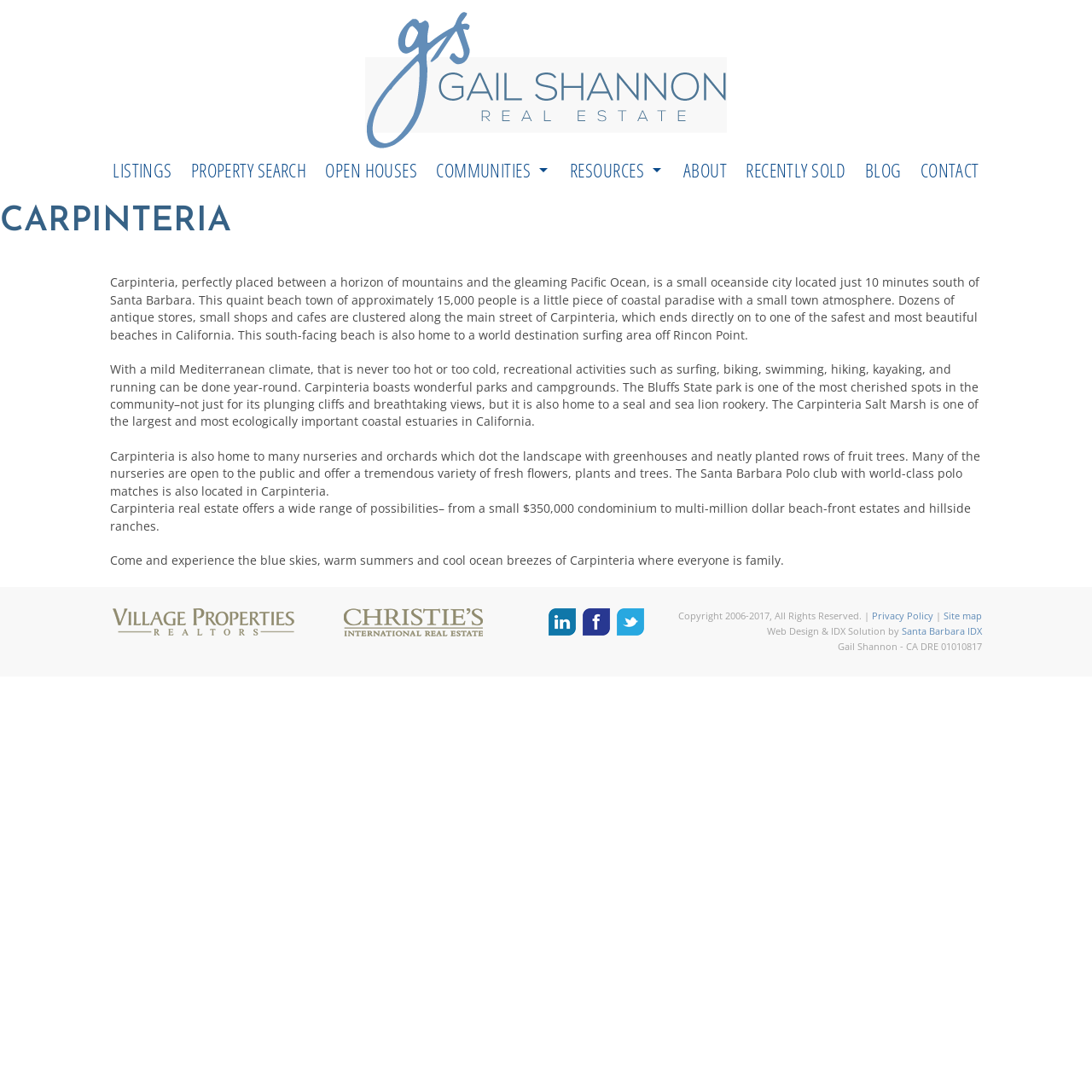What is the name of the real estate company mentioned at the bottom of the webpage?
Observe the image and answer the question with a one-word or short phrase response.

Village Properties